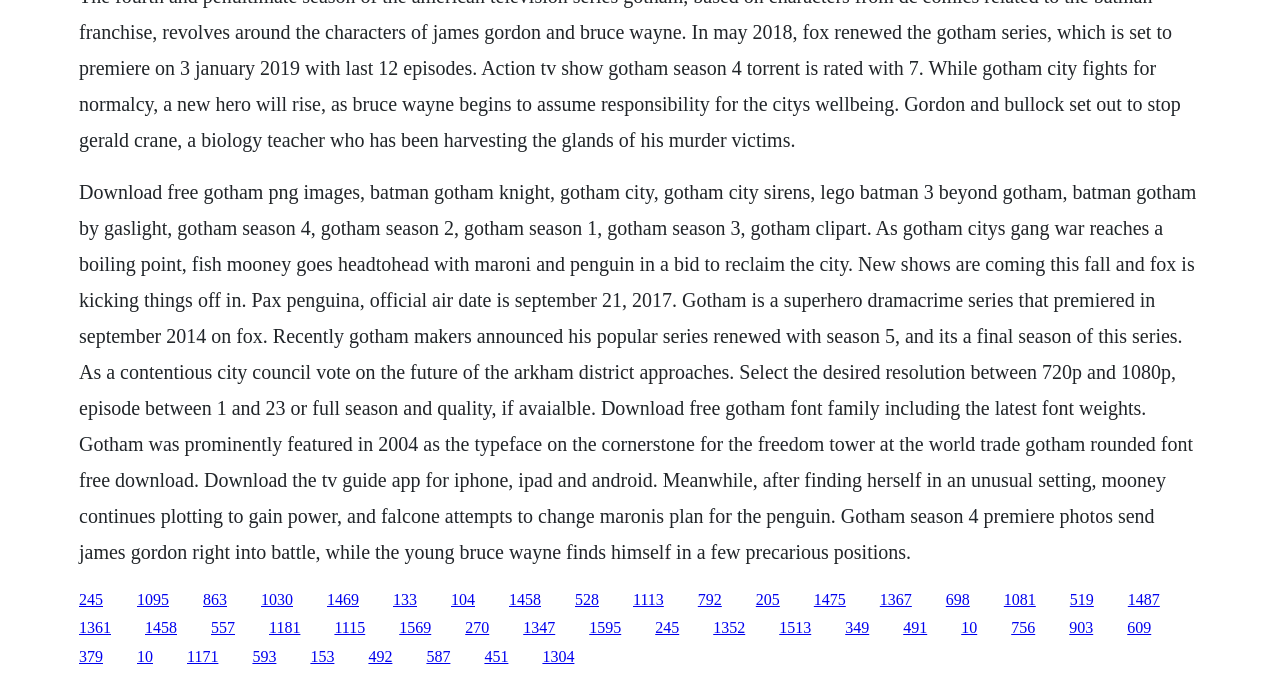What is the name of the font family mentioned?
Please provide an in-depth and detailed response to the question.

The webpage mentions the 'Gotham' font family, including the latest font weights, and also provides information about its usage, such as in the cornerstone for the Freedom Tower at the World Trade Center.